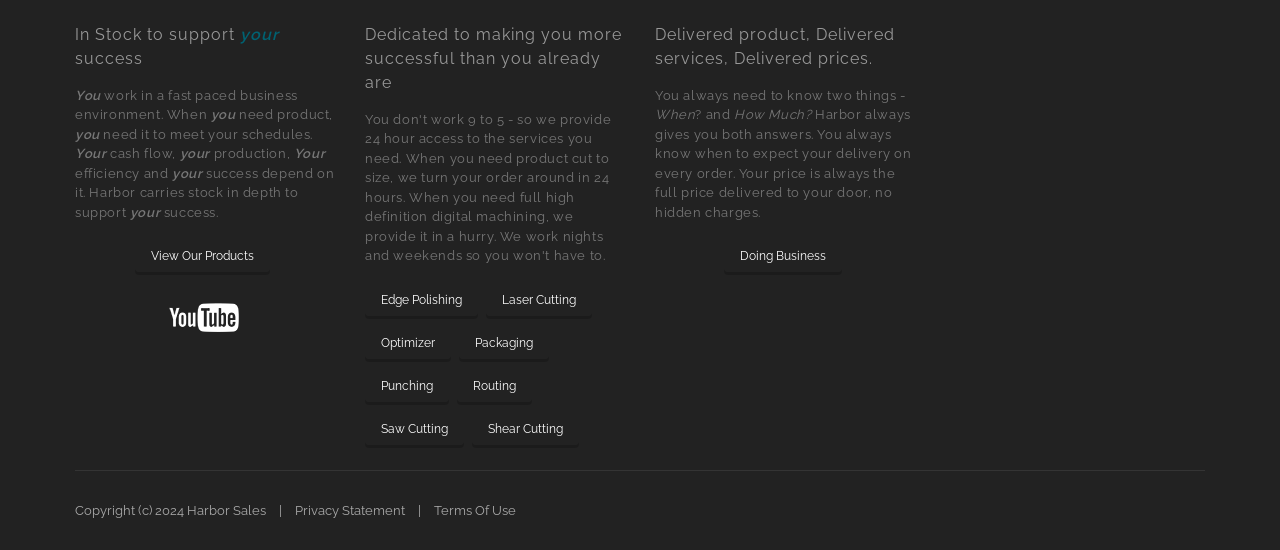Carefully examine the image and provide an in-depth answer to the question: What is Harbor's pricing policy?

The webpage states 'Your price is always the full price delivered to your door, no hidden charges.' This suggests that Harbor's pricing policy is transparent and includes all costs, with no additional or hidden charges.